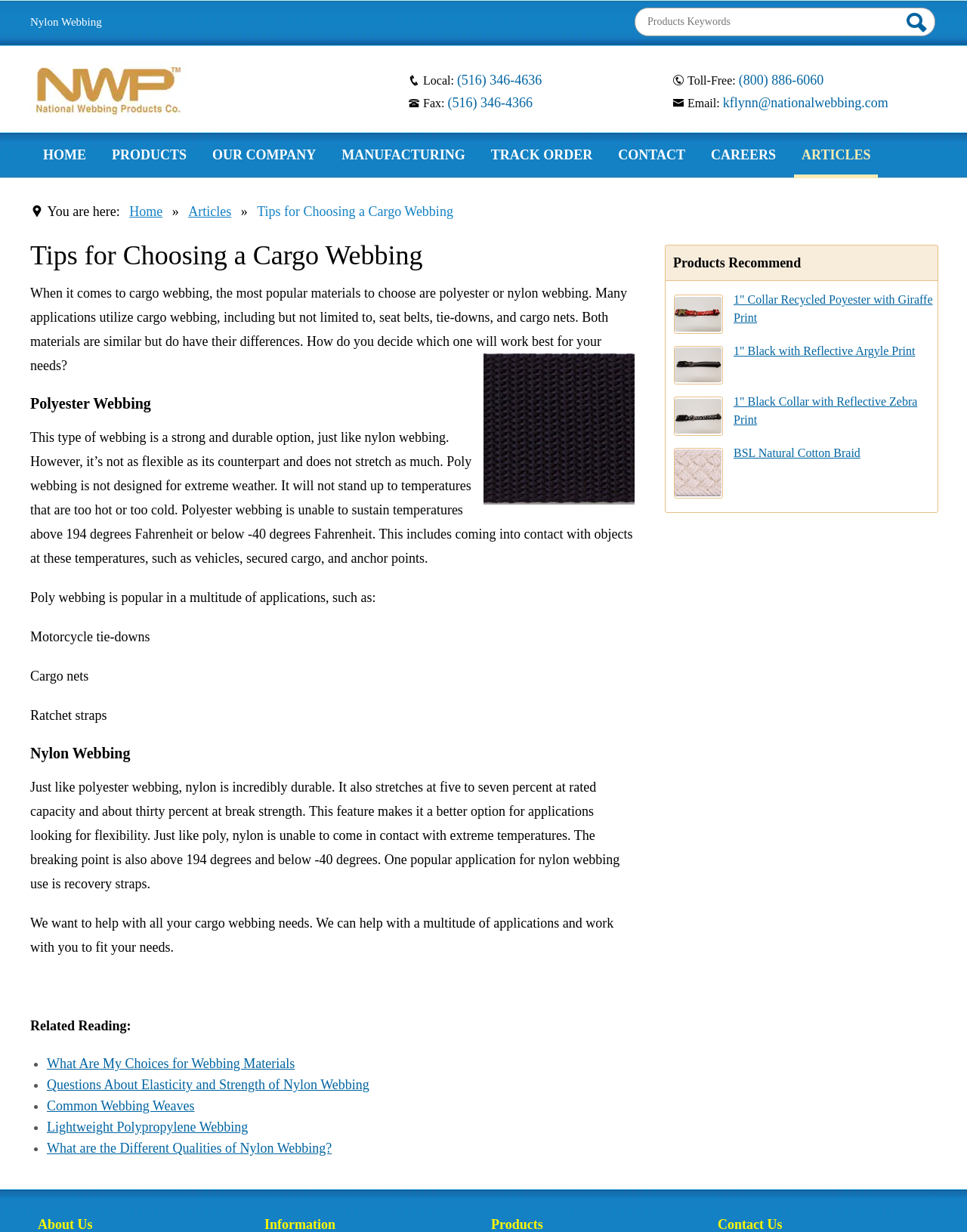Could you provide the bounding box coordinates for the portion of the screen to click to complete this instruction: "View the 'Nylon Webbing' article"?

[0.031, 0.013, 0.105, 0.023]